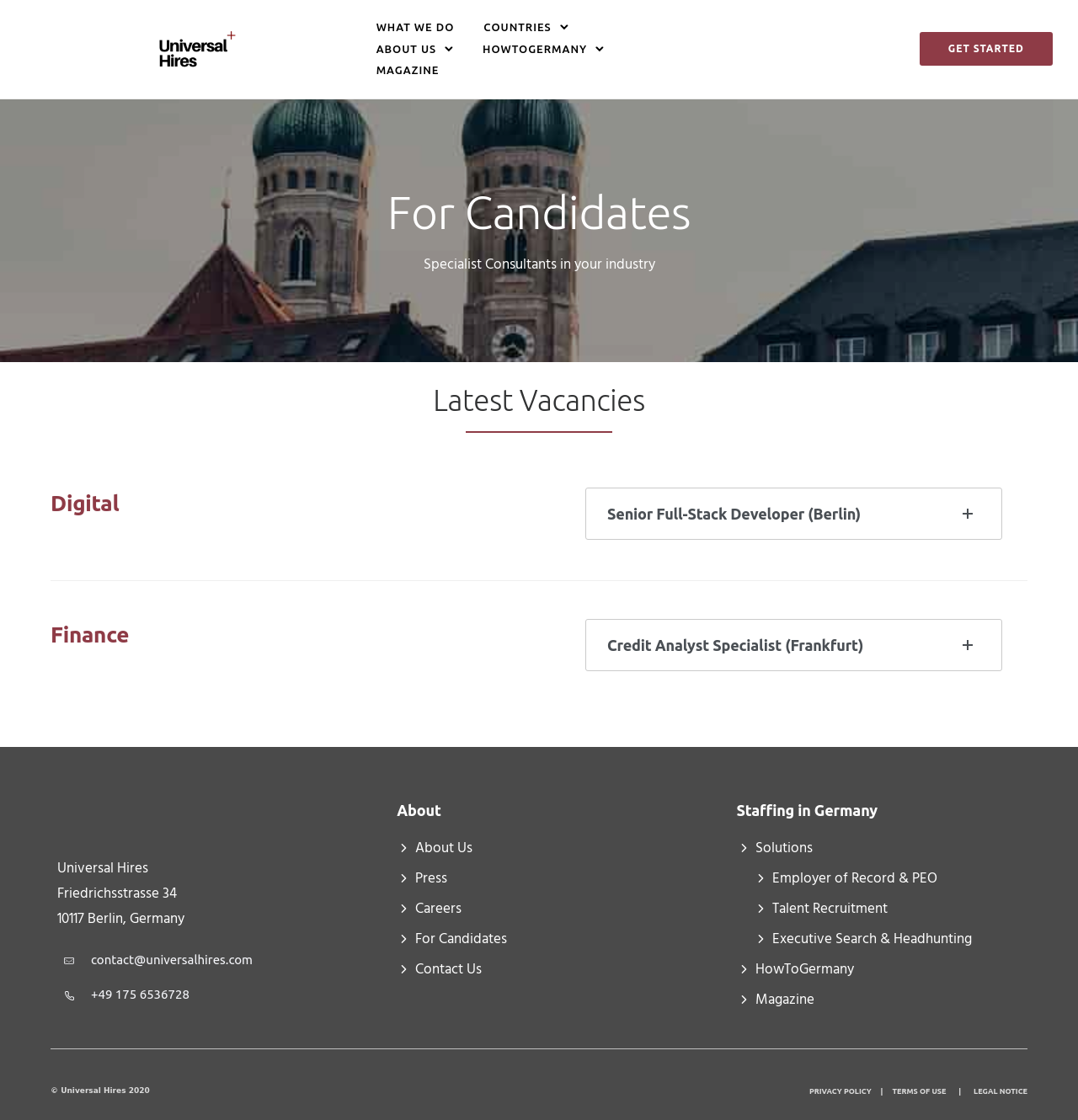What is the main service provided by the company?
Look at the image and answer the question using a single word or phrase.

Staffing solutions